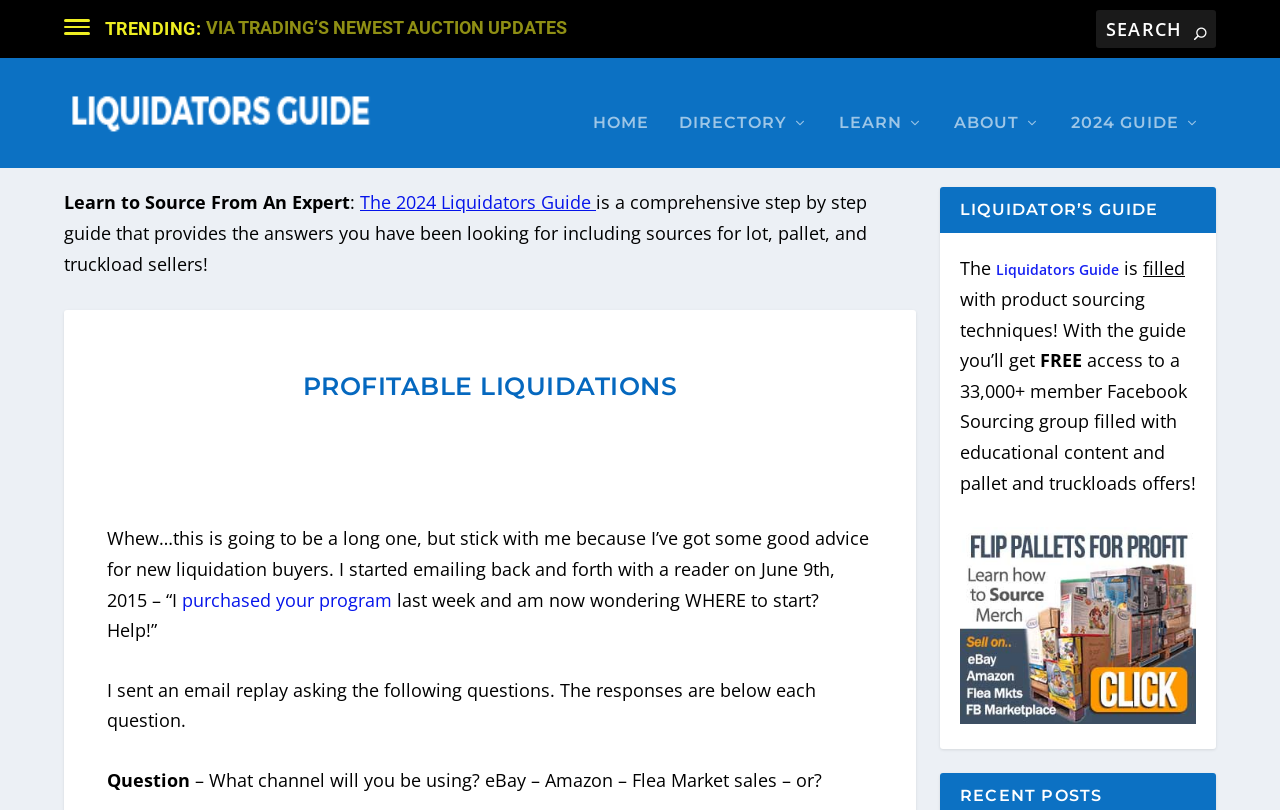What is the name of the comprehensive guide mentioned on the webpage?
Provide an in-depth answer to the question, covering all aspects.

I found the answer by looking at the webpage content, specifically the section that says 'Learn to Source From An Expert' and mentions a comprehensive step-by-step guide. The guide is called the 2024 Liquidators Guide.